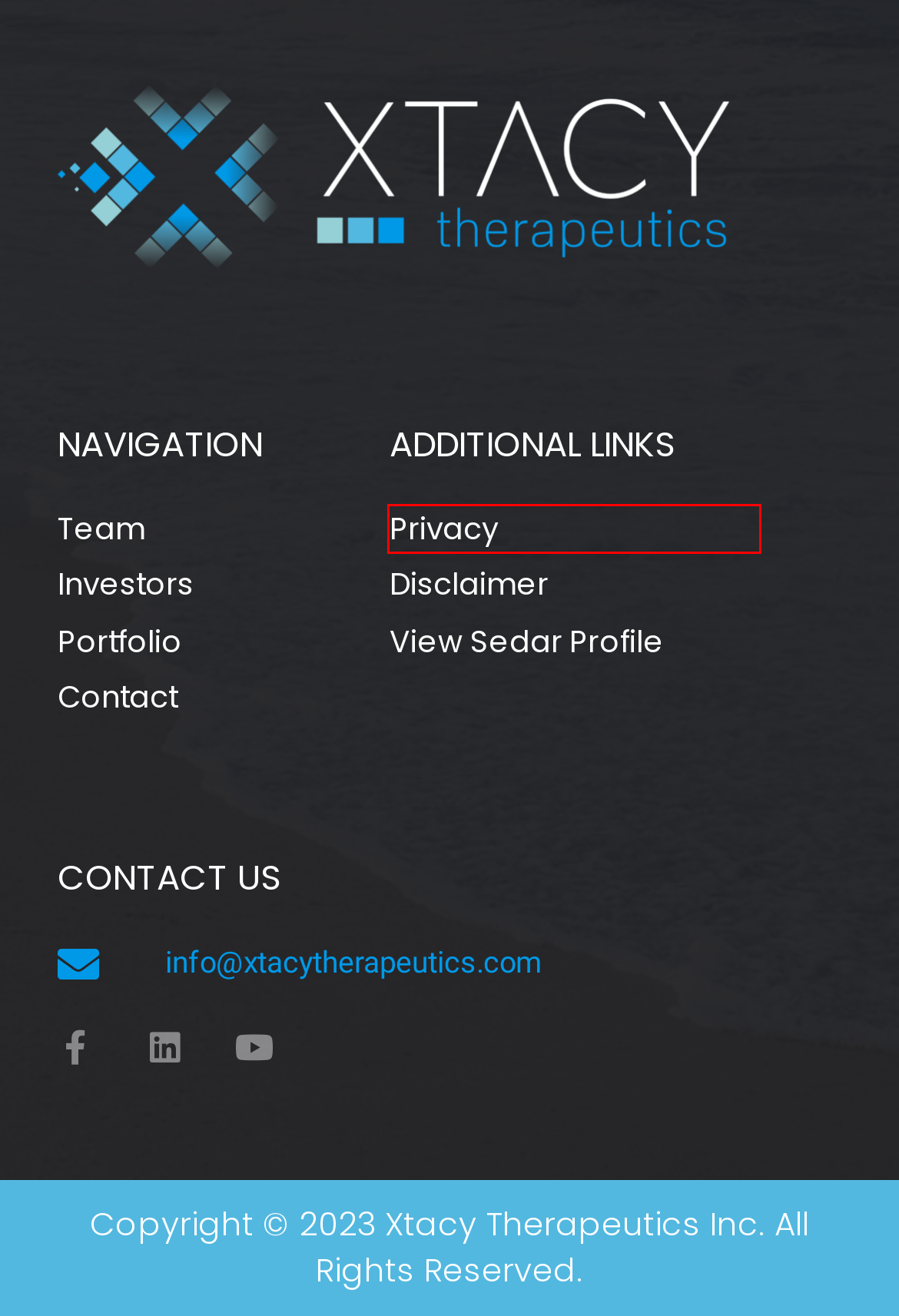With the provided screenshot showing a webpage and a red bounding box, determine which webpage description best fits the new page that appears after clicking the element inside the red box. Here are the options:
A. Contact – GWS – Xtacy Therapeutics
B. Global Wellness Strategies Forms Pharma Subsidiary – Xtacy Therapeutics
C. XTACY THERAPEUTICS CORP. Equity | A3EU7Y | CA98423G1072 | Share Price
D. Portfolio – Xtacy Therapeutics
E. Meet The Team – Xtacy Therapeutics
F. Disclaimer – GWS – Wellness – Xtacy Therapeutics
G. Investors – GWS – Xtacy Therapeutics
H. Privacy Policy – GWS – Wellness – Xtacy Therapeutics

H